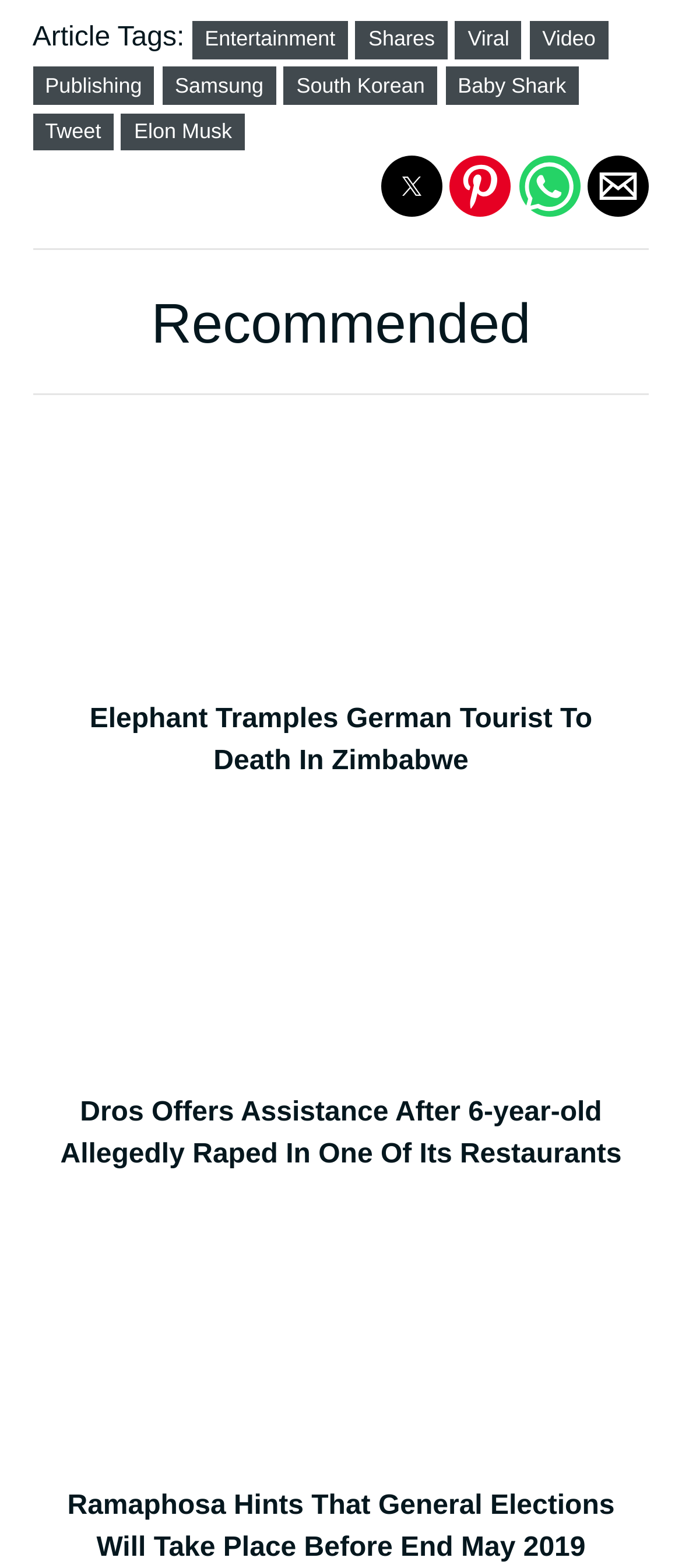Please find the bounding box coordinates (top-left x, top-left y, bottom-right x, bottom-right y) in the screenshot for the UI element described as follows: South Korean

[0.435, 0.046, 0.623, 0.062]